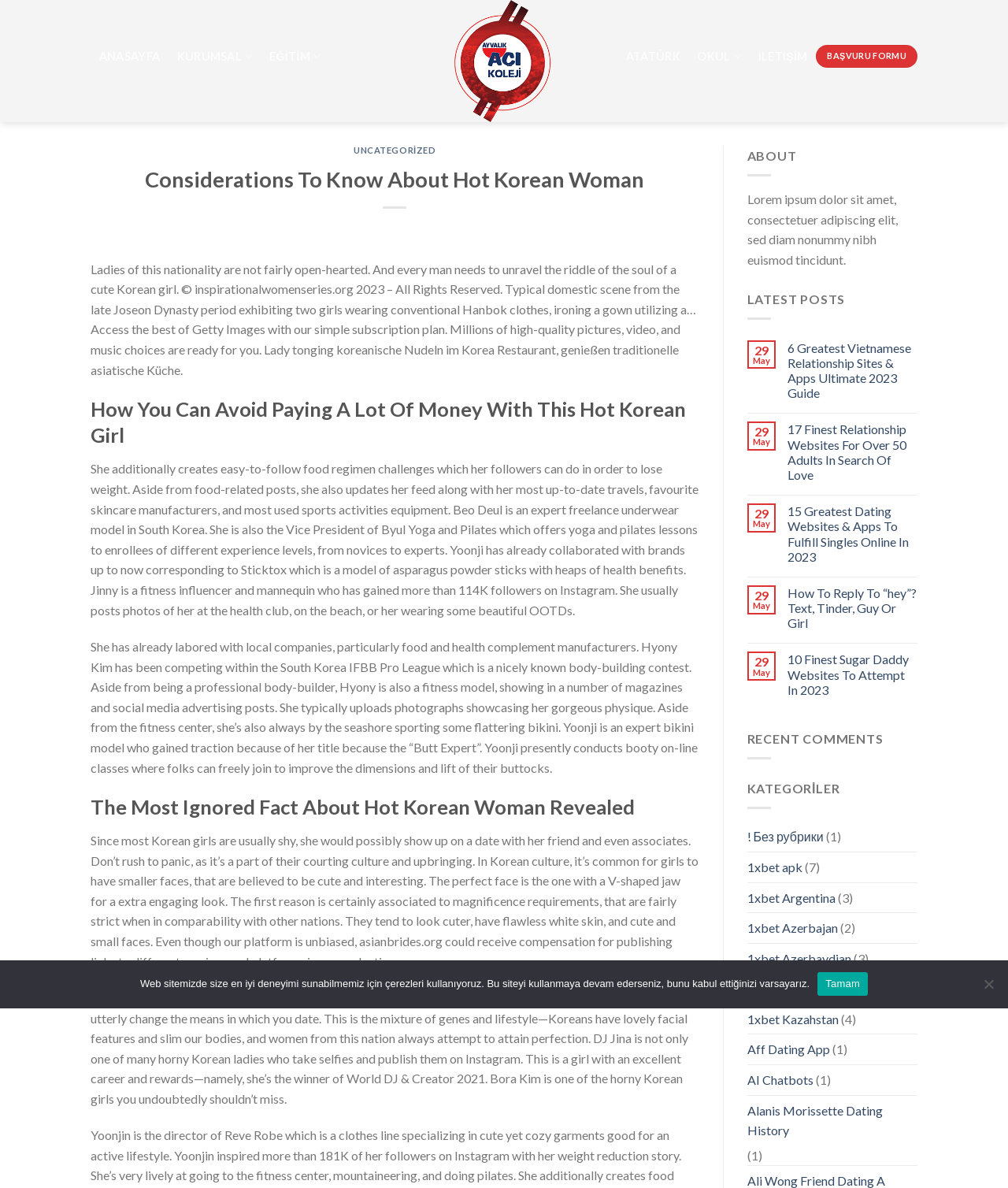Describe the entire webpage, focusing on both content and design.

This webpage appears to be a blog or article about hot Korean women, with a focus on their beauty, lifestyle, and relationships. The page is divided into several sections, with a header at the top featuring a logo and navigation links.

At the top of the page, there is a logo and a navigation menu with links to various sections, including "ANASAYFA", "KURUMSAL", "EĞİTİM", "ATATÜRK", "OKUL", and "İLETİŞİM". Below the navigation menu, there is a heading that reads "Considerations To Know About Hot Korean Woman".

The main content of the page is divided into several sections, each with a heading and a brief description. The sections include "How You Can Avoid Paying A Lot Of Money With This Hot Korean Girl", "The Most Ignored Fact About Hot Korean Woman Revealed", and "The Ultimate Guide To Hot Korean Woman".

Each section features a brief description of a Korean woman, including her name, occupation, and interests. There are also several images of Korean women throughout the page, showcasing their beauty and fashion sense.

In addition to the main content, there are several sidebars and footers on the page. The sidebars feature links to related articles and categories, such as "ABOUT", "LATEST POSTS", and "RECENT COMMENTS". The footers feature links to external websites and social media platforms.

At the very bottom of the page, there is a cookie notice dialog box that informs users about the use of cookies on the website.